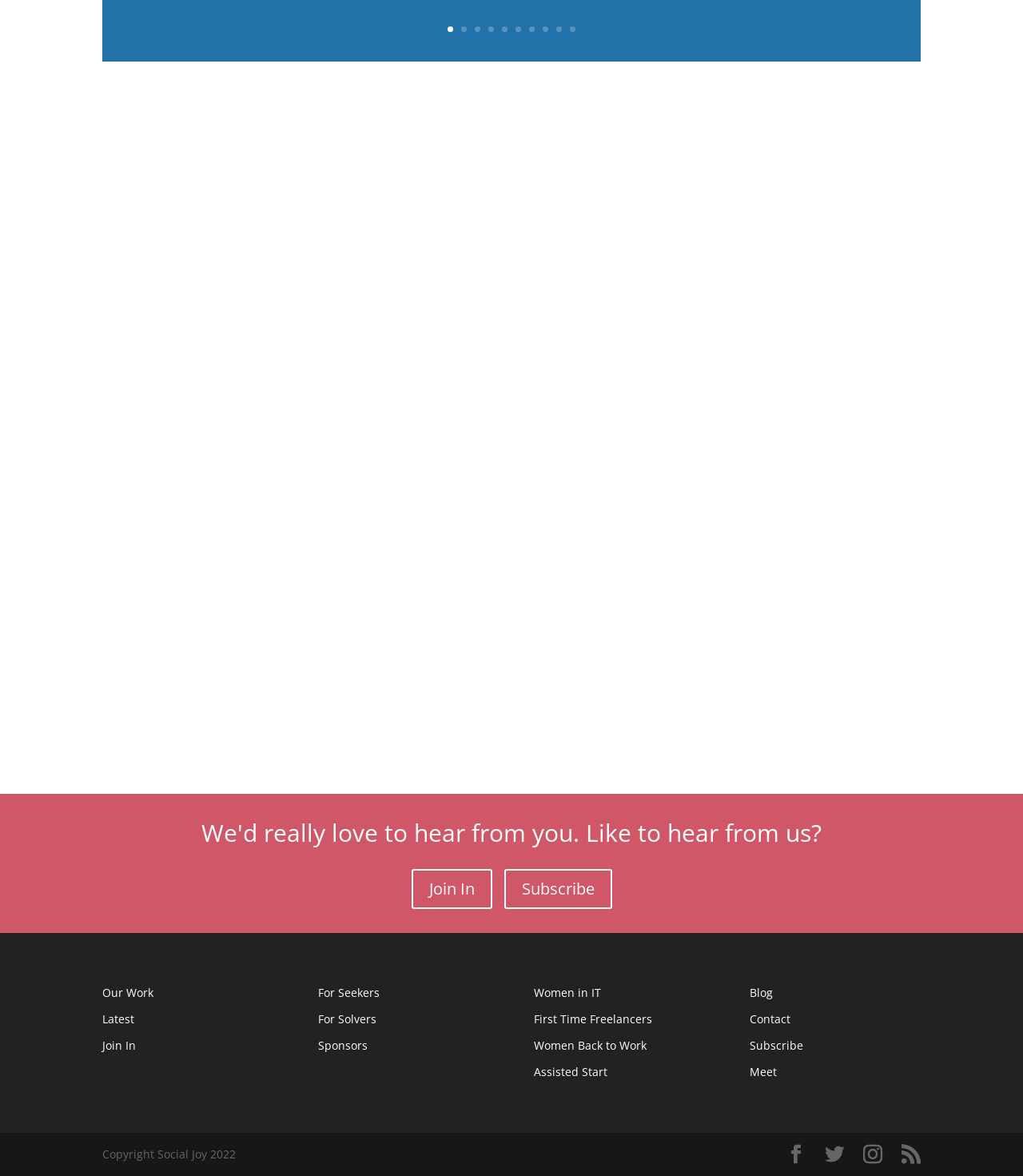Please predict the bounding box coordinates of the element's region where a click is necessary to complete the following instruction: "Visit the 'Women in IT' page". The coordinates should be represented by four float numbers between 0 and 1, i.e., [left, top, right, bottom].

[0.522, 0.837, 0.588, 0.85]